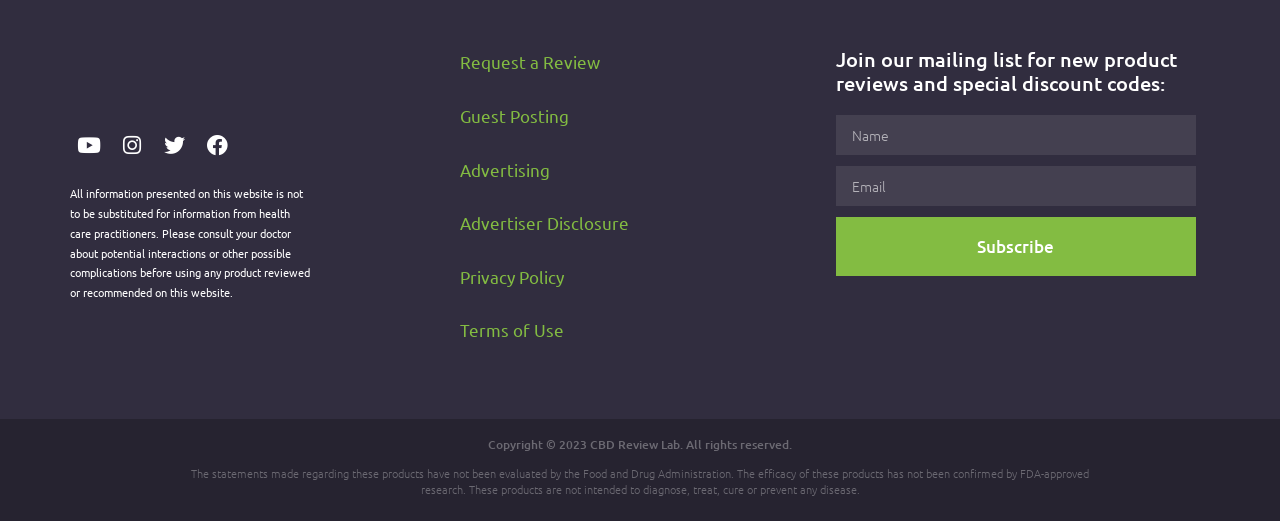What is the copyright year of the website?
Your answer should be a single word or phrase derived from the screenshot.

2023